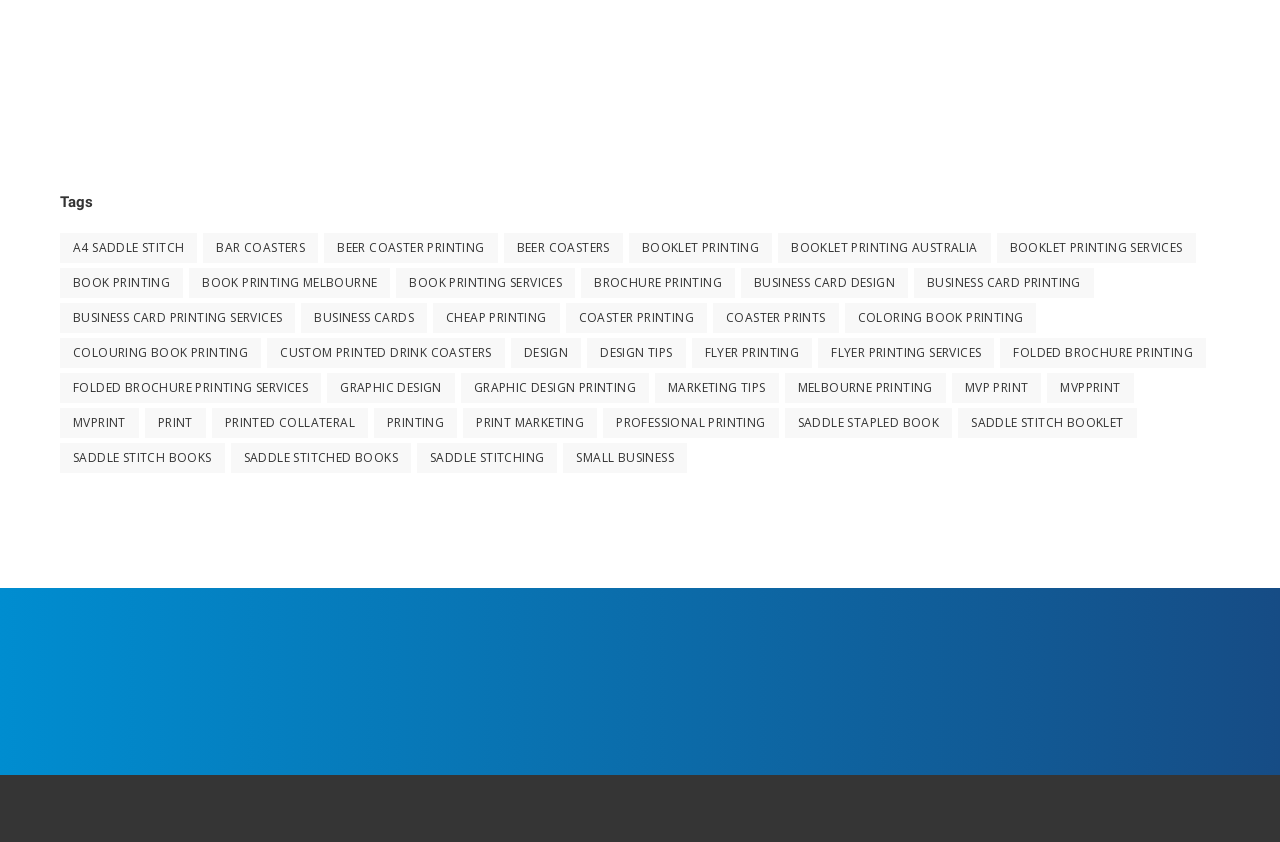Answer the question below using just one word or a short phrase: 
What is the first item under the 'Tags' heading?

A4 Saddle Stitch